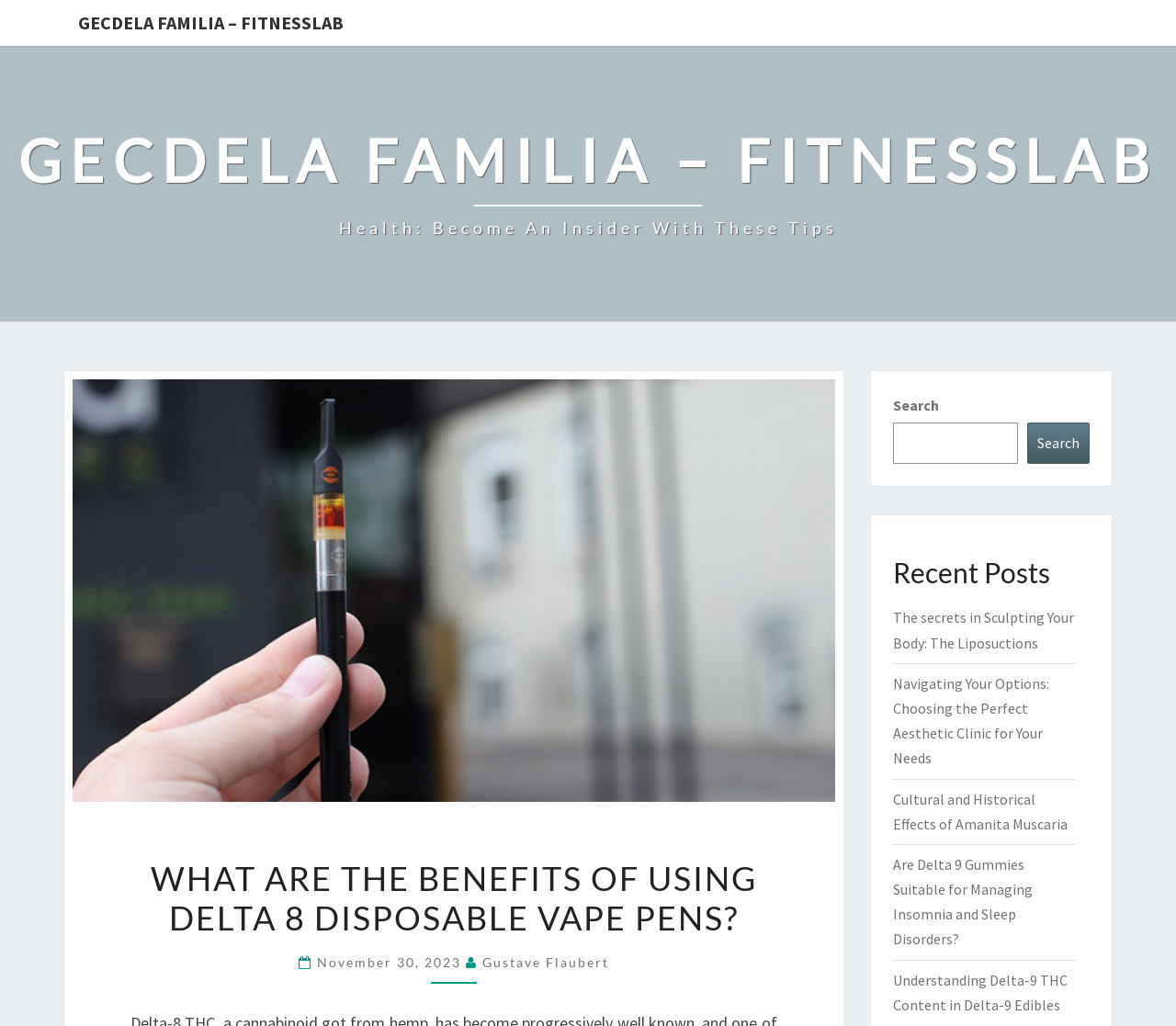Determine the bounding box for the UI element as described: "Gustave Flaubert". The coordinates should be represented as four float numbers between 0 and 1, formatted as [left, top, right, bottom].

[0.41, 0.93, 0.518, 0.945]